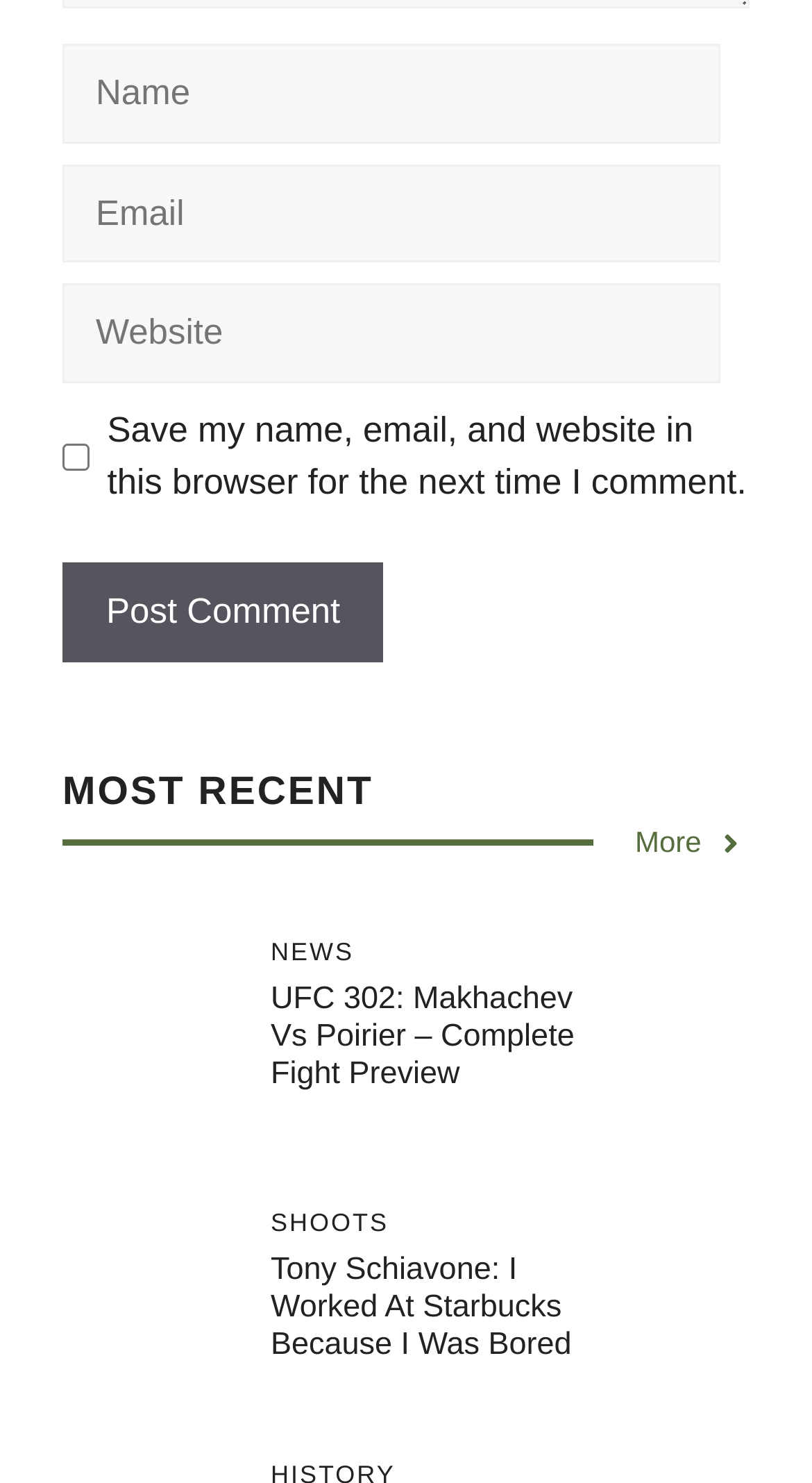Refer to the image and provide a thorough answer to this question:
What is the link 'More' for?

The link 'More' is located below the 'MOST RECENT' heading, which suggests that it is for viewing more recent comments.